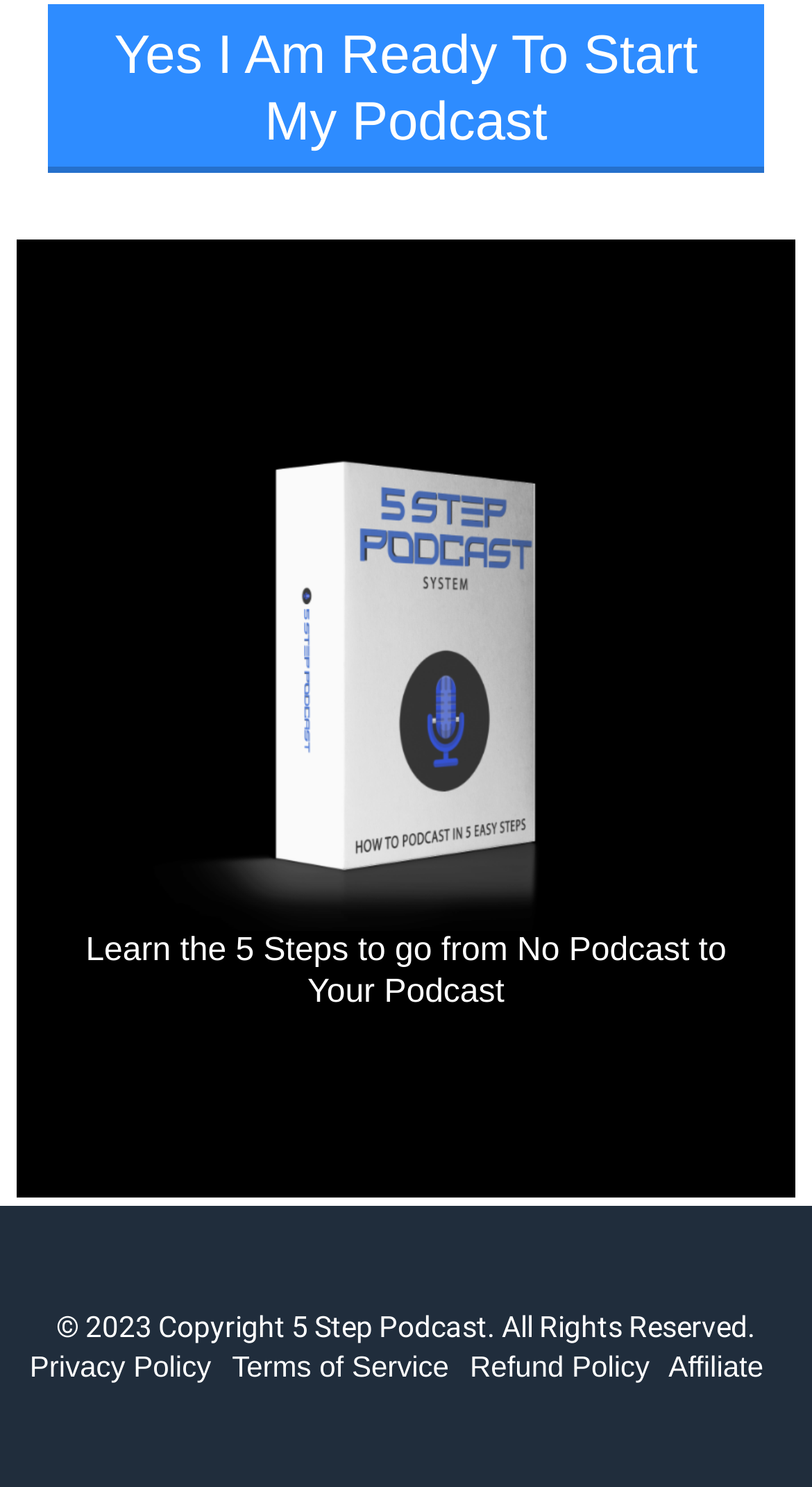Highlight the bounding box coordinates of the region I should click on to meet the following instruction: "Click on 'Yes I Am Ready To Start My Podcast'".

[0.059, 0.002, 0.941, 0.116]